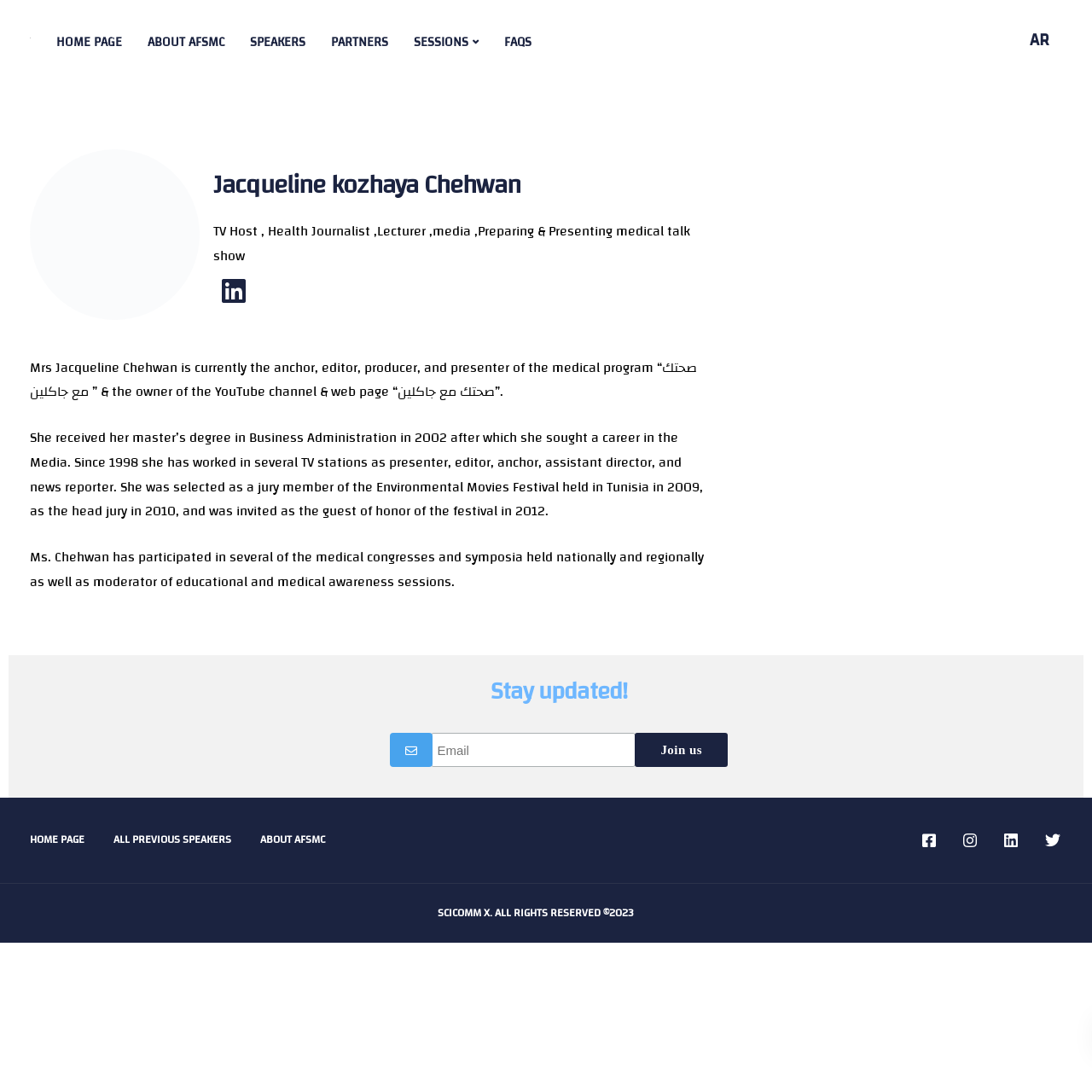Identify the bounding box coordinates for the region of the element that should be clicked to carry out the instruction: "go to HOME PAGE". The bounding box coordinates should be four float numbers between 0 and 1, i.e., [left, top, right, bottom].

[0.04, 0.008, 0.123, 0.056]